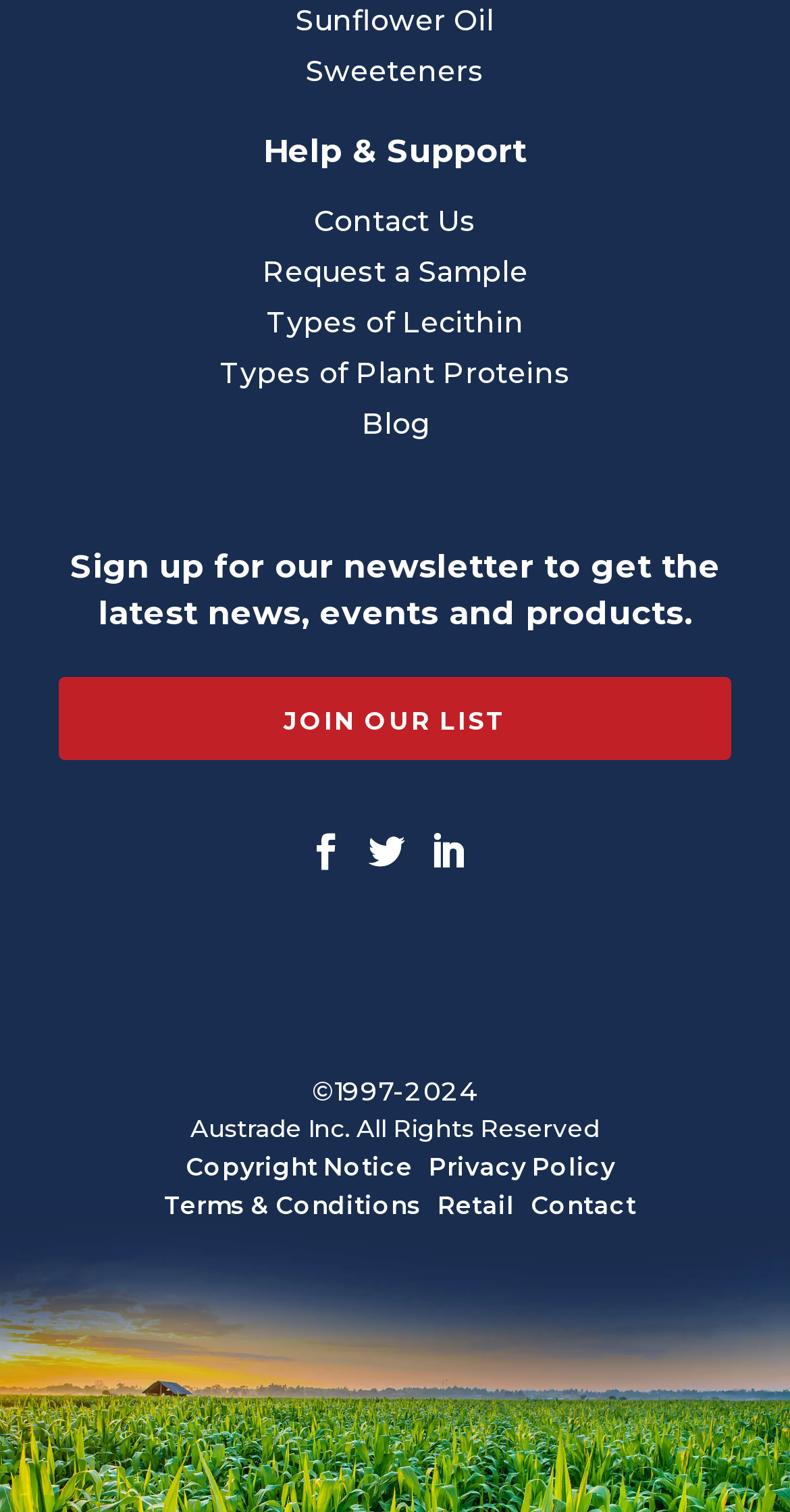Locate the bounding box coordinates of the clickable element to fulfill the following instruction: "Read the 'Help & Support' section". Provide the coordinates as four float numbers between 0 and 1 in the format [left, top, right, bottom].

[0.278, 0.085, 0.722, 0.129]